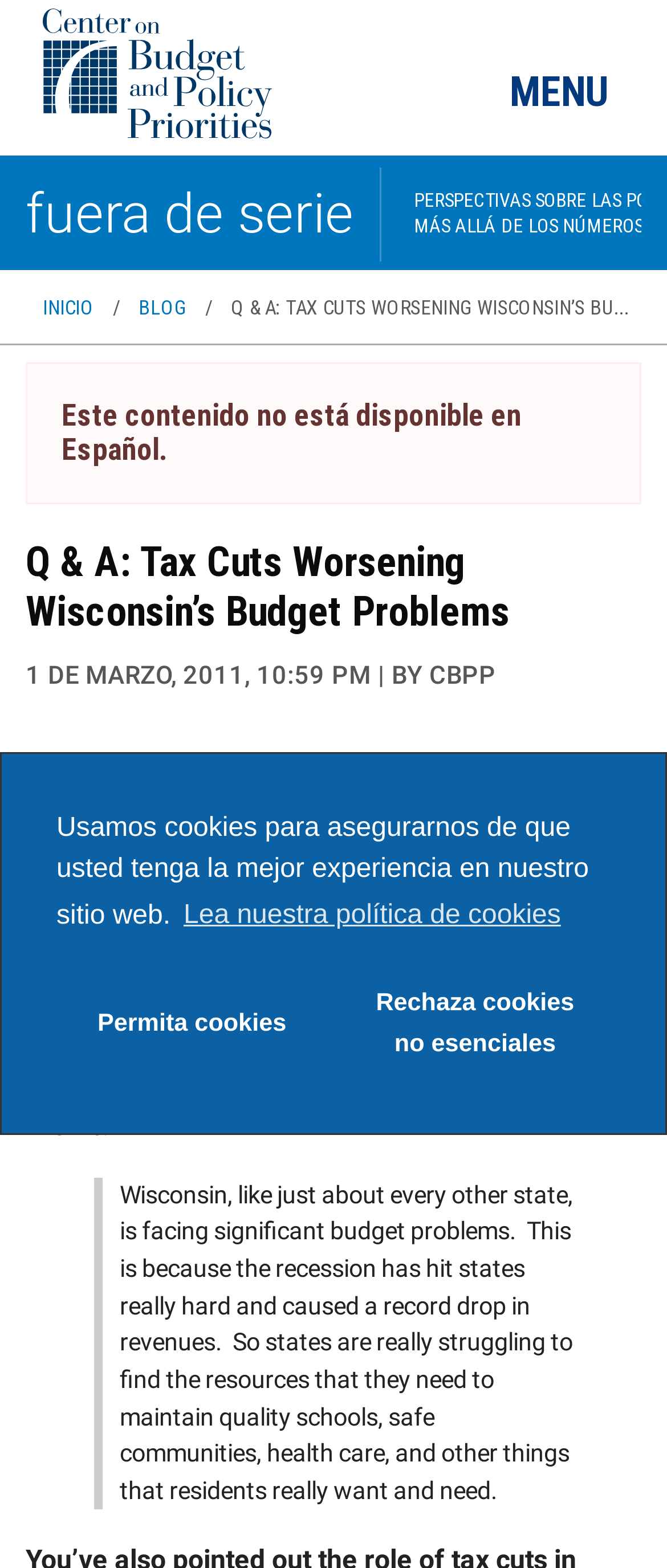Your task is to find and give the main heading text of the webpage.

Q & A: Tax Cuts Worsening Wisconsin’s Budget Problems